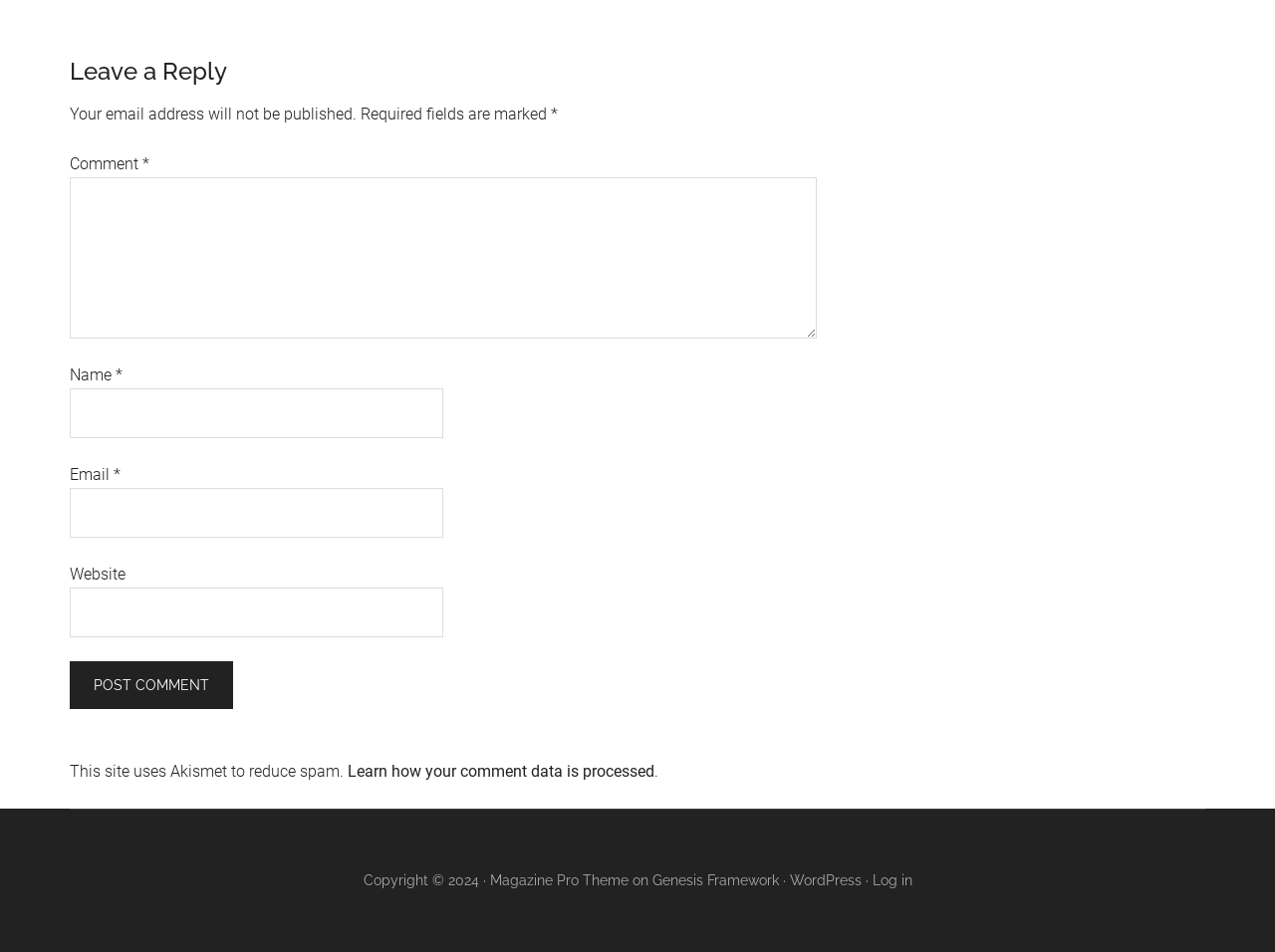What is the purpose of the form on this webpage?
Offer a detailed and exhaustive answer to the question.

The form on this webpage is used to leave a comment, as indicated by the heading 'Leave a Reply' and the presence of fields for comment, name, email, and website.